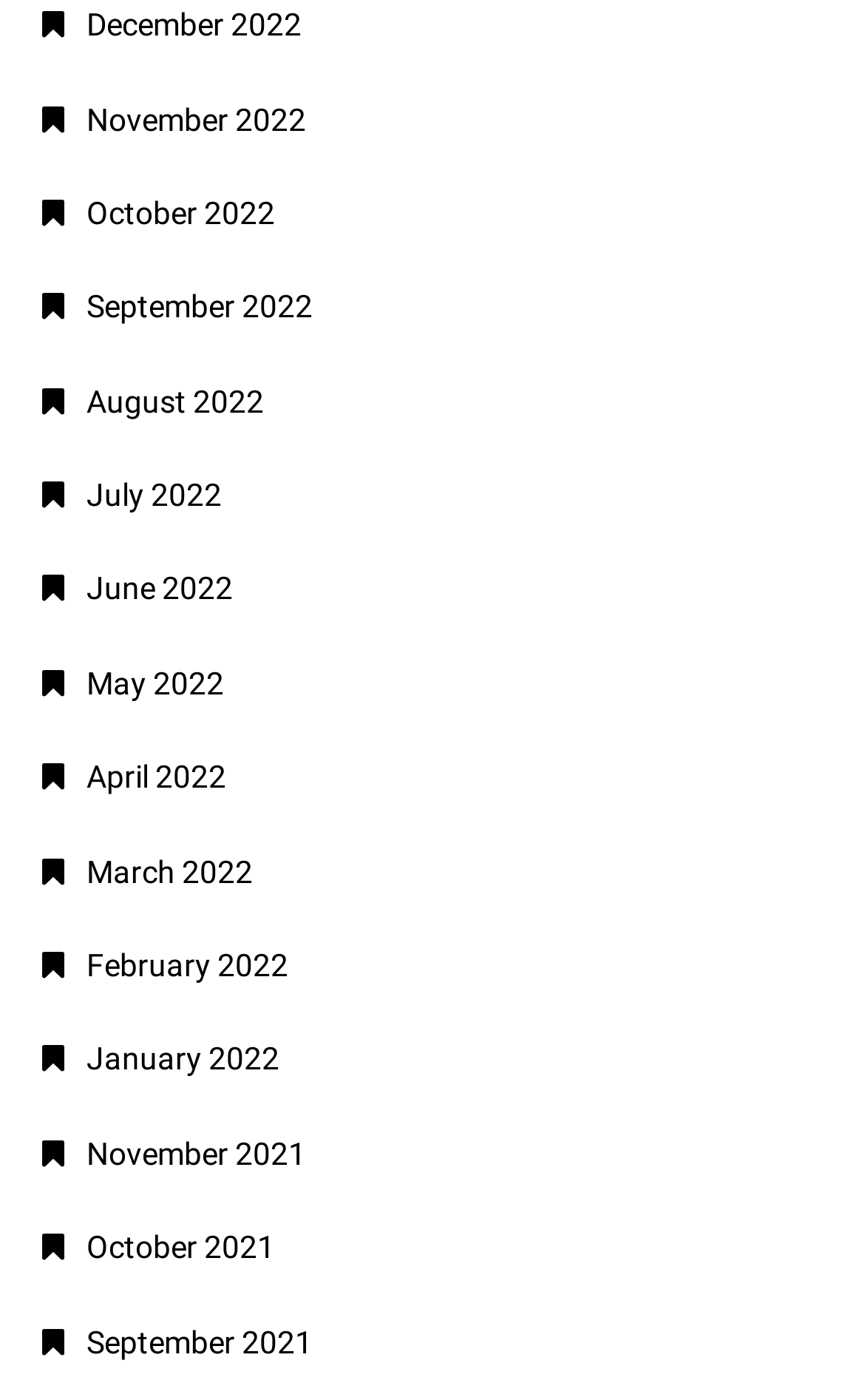How many years are represented on the webpage?
Refer to the image and provide a one-word or short phrase answer.

2